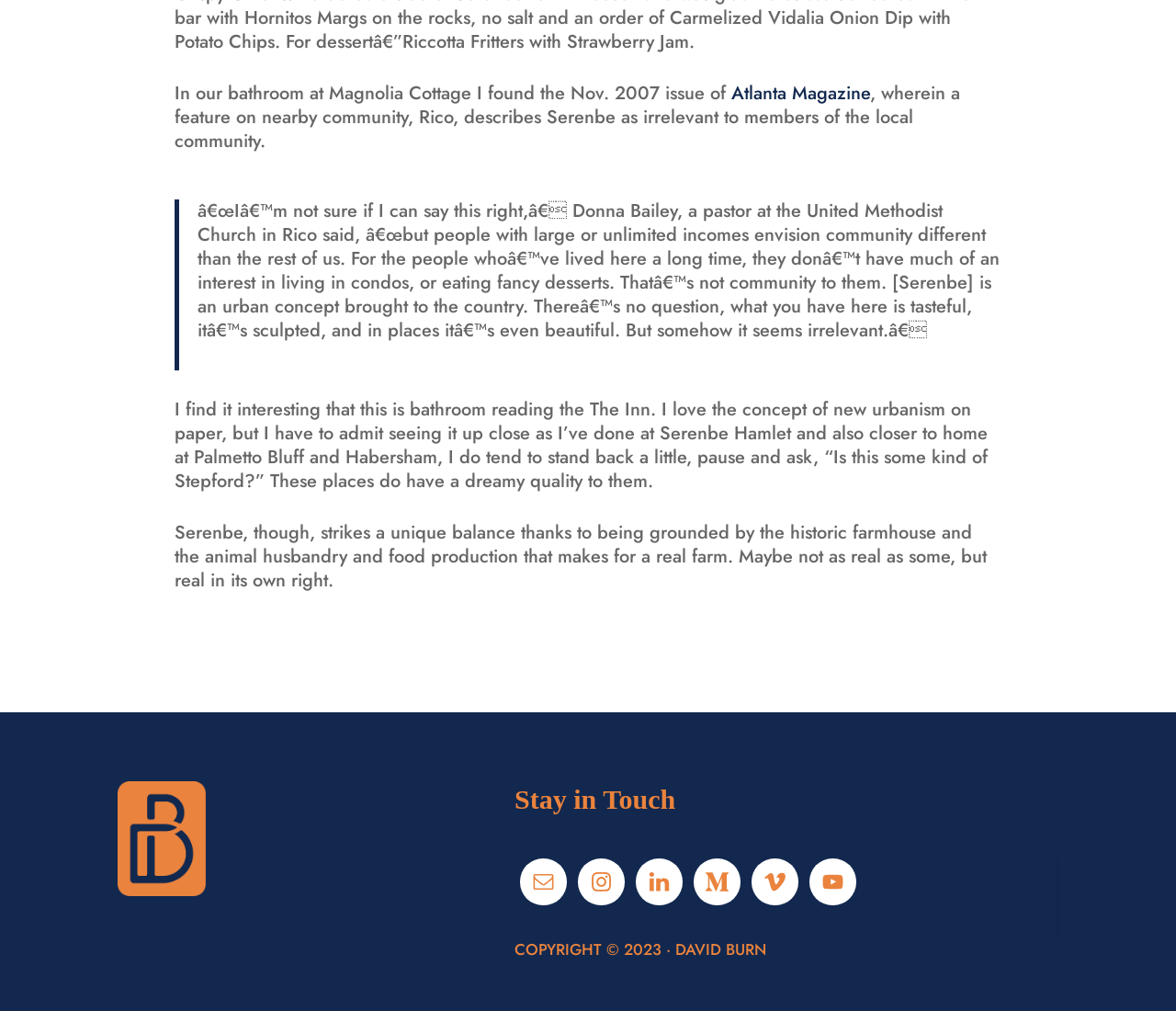Answer the question below with a single word or a brief phrase: 
How many social media links are present at the bottom of the page?

5